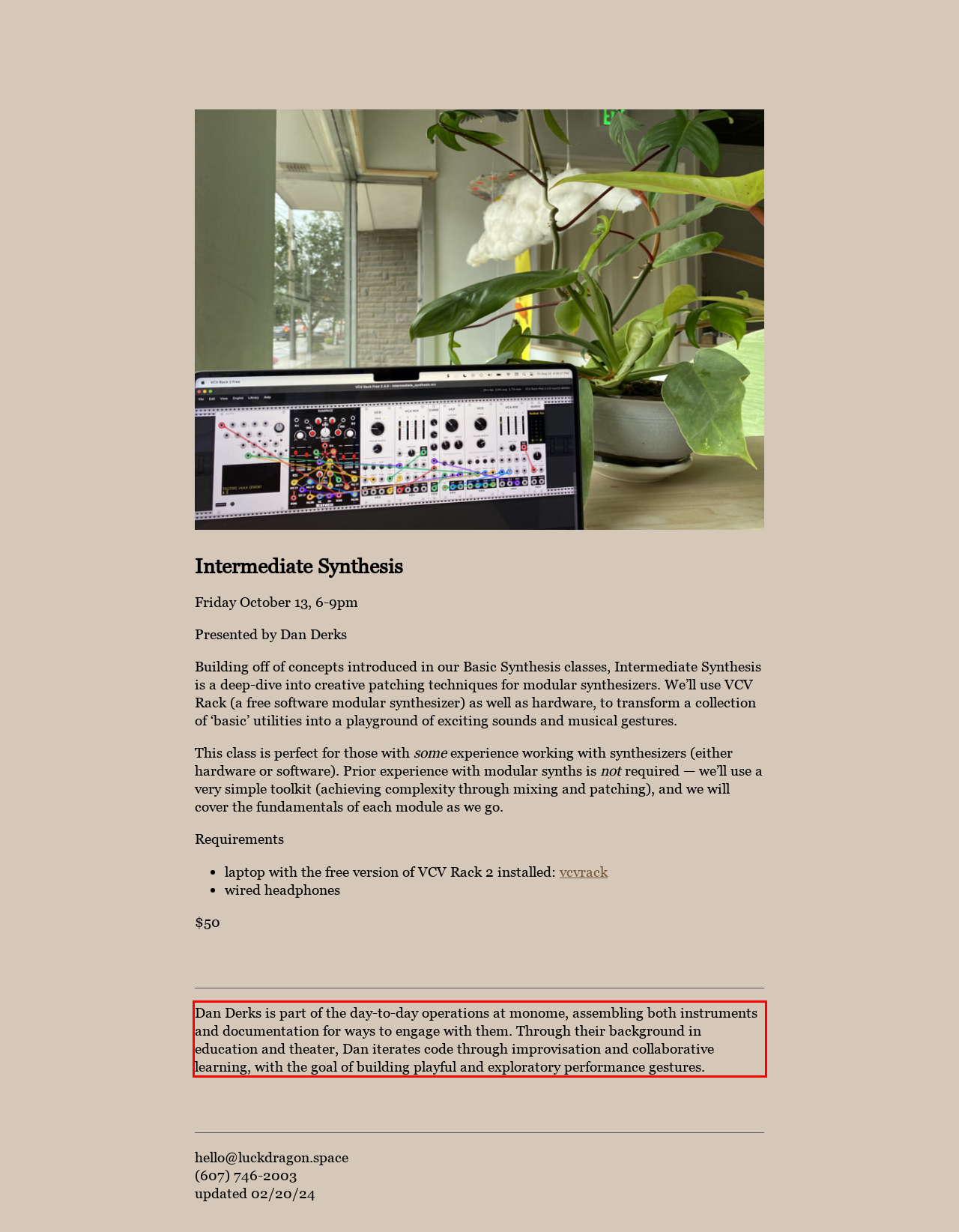Analyze the screenshot of the webpage that features a red bounding box and recognize the text content enclosed within this red bounding box.

Dan Derks is part of the day-to-day operations at monome, assembling both instruments and documentation for ways to engage with them. Through their background in education and theater, Dan iterates code through improvisation and collaborative learning, with the goal of building playful and exploratory performance gestures.